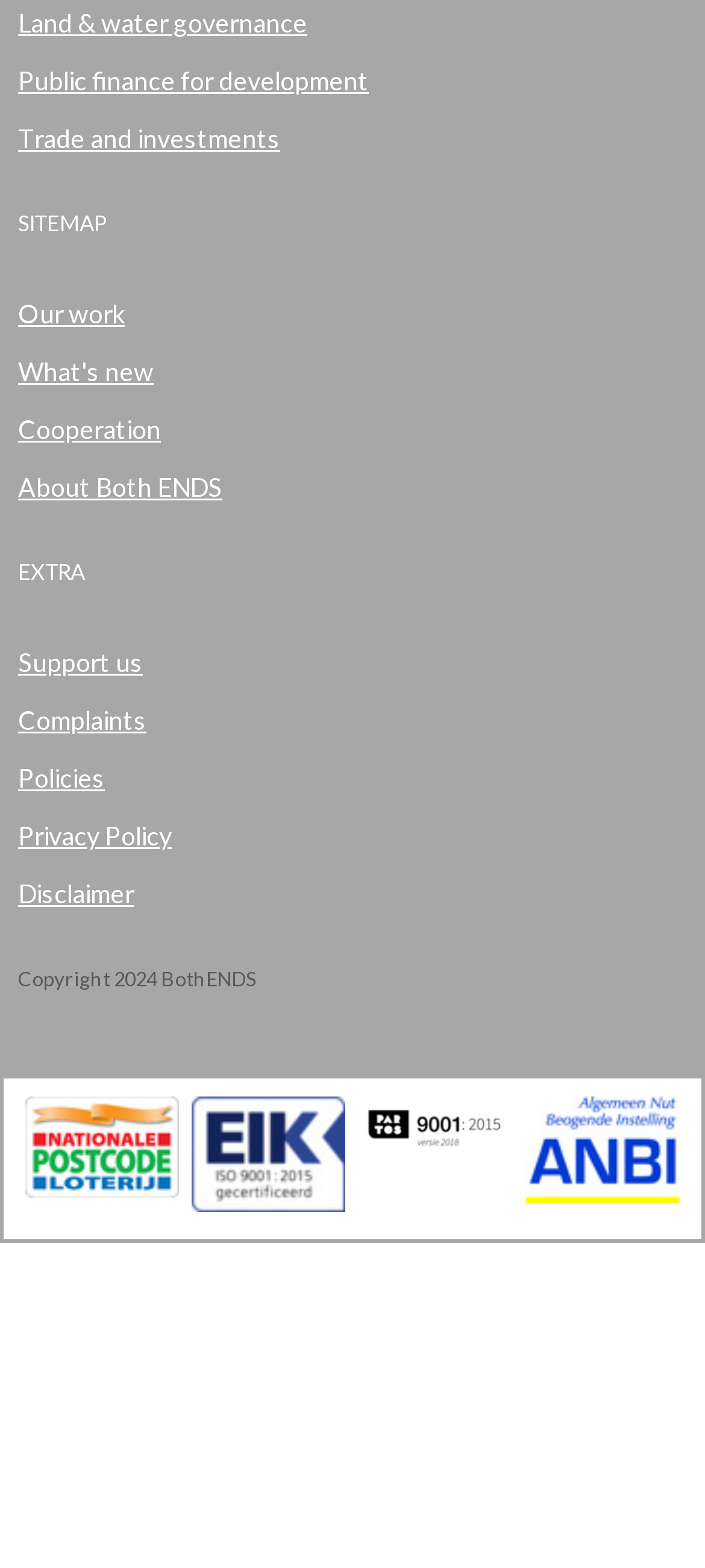Identify the bounding box coordinates for the UI element described as: "Policies".

[0.026, 0.717, 0.162, 0.736]